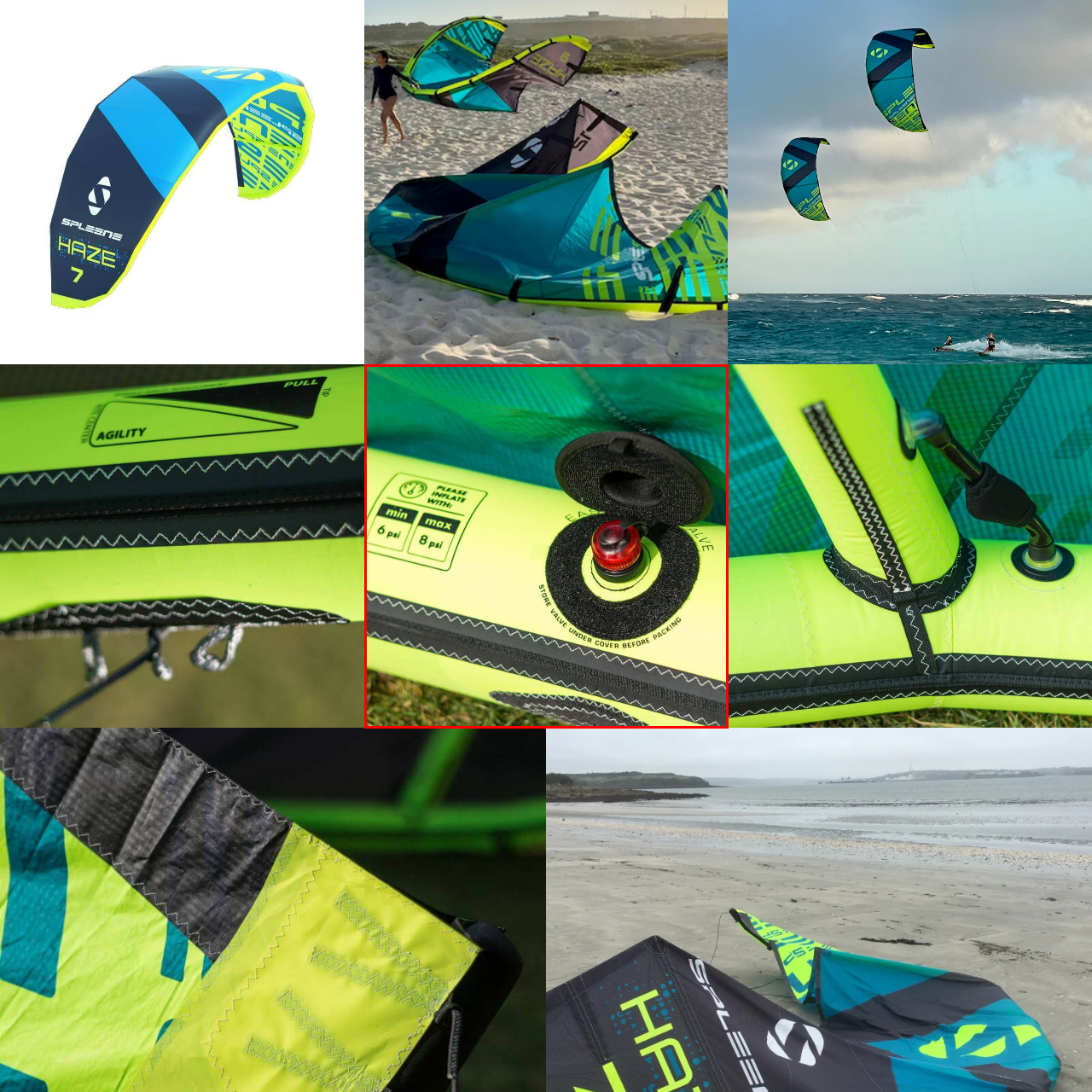What is the minimum inflation pressure?  
Please examine the image enclosed within the red bounding box and provide a thorough answer based on what you observe in the image.

The clear printed instructions surrounding the valve indicate the minimum and maximum inflation pressure, specified as 6 psi and 8 psi respectively.